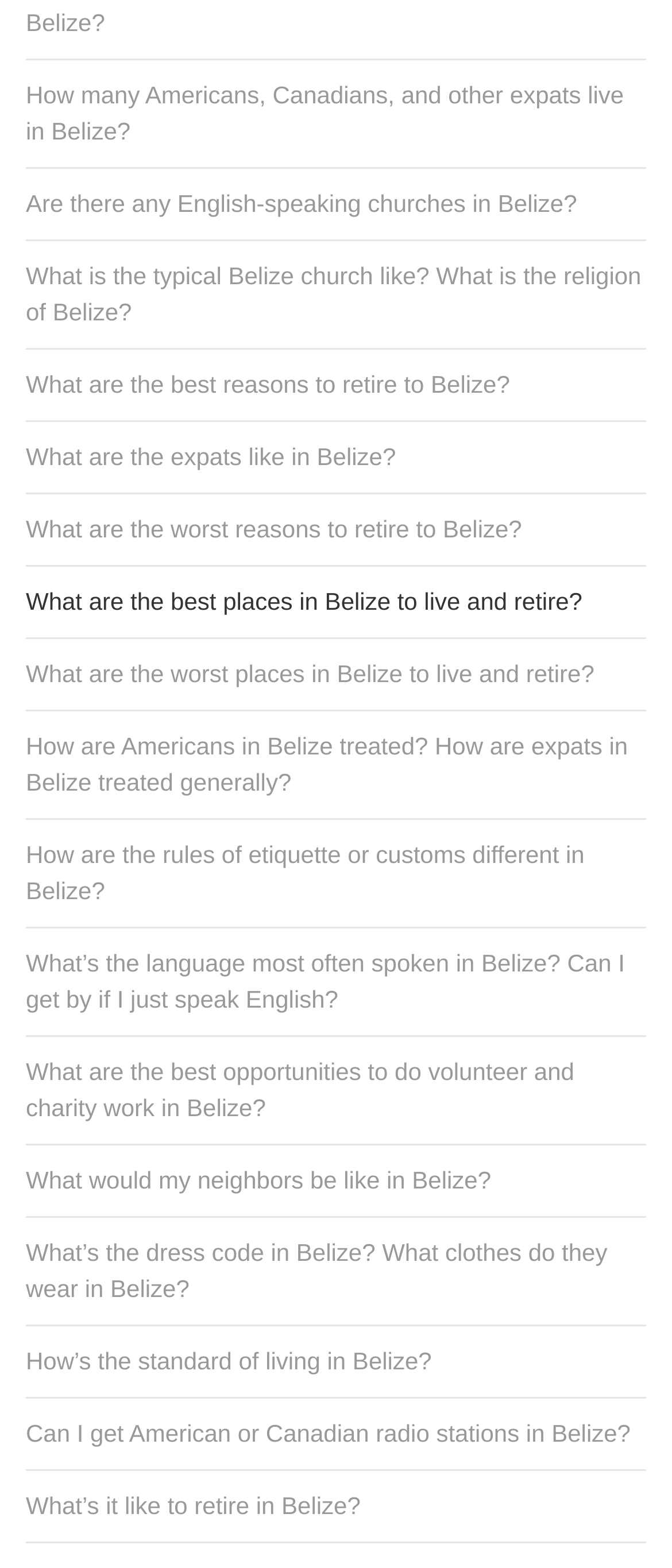Determine the bounding box coordinates for the area that should be clicked to carry out the following instruction: "Explore 'What are the best places in Belize to live and retire?'".

[0.038, 0.367, 0.962, 0.401]